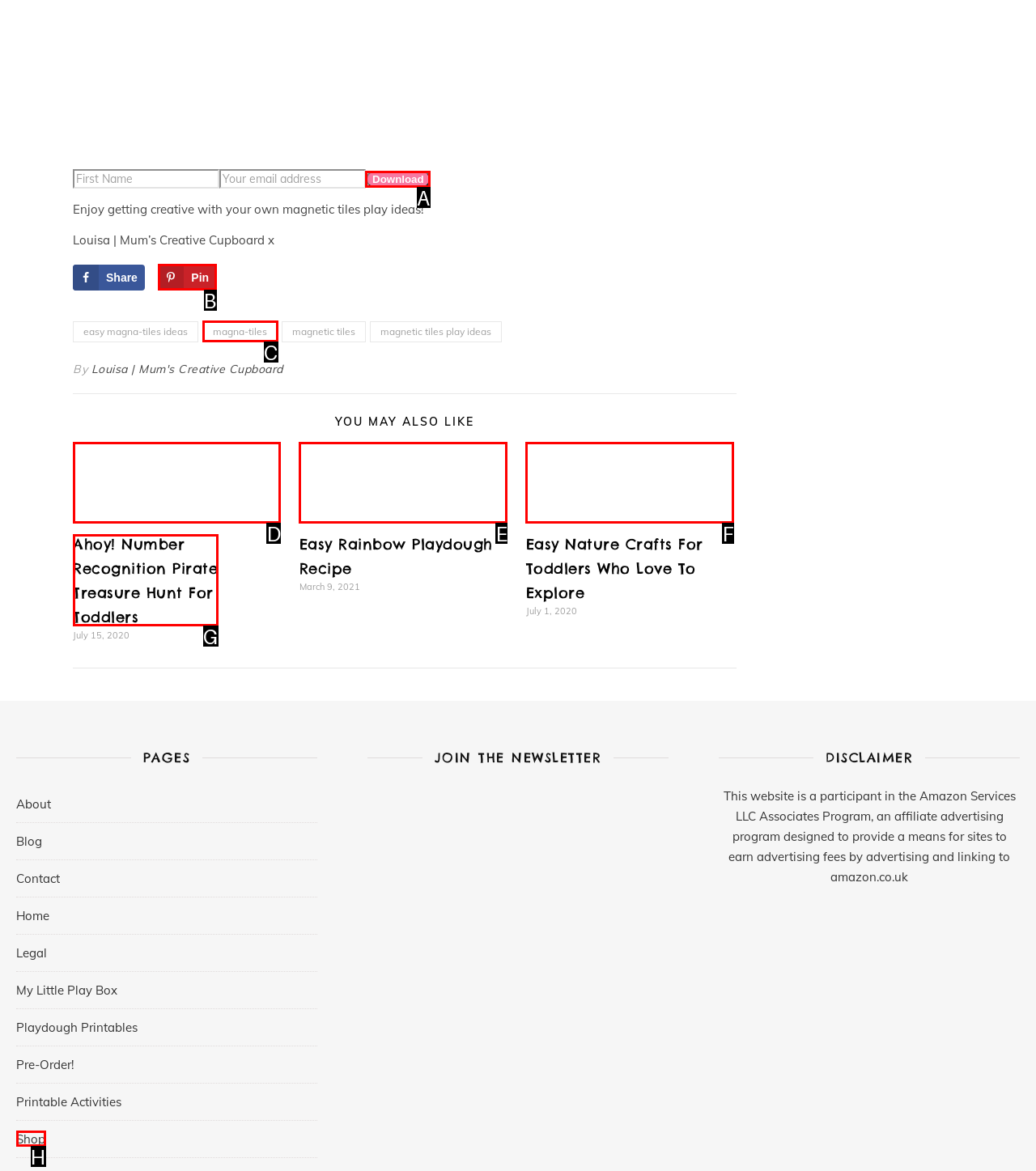To perform the task "Download", which UI element's letter should you select? Provide the letter directly.

A